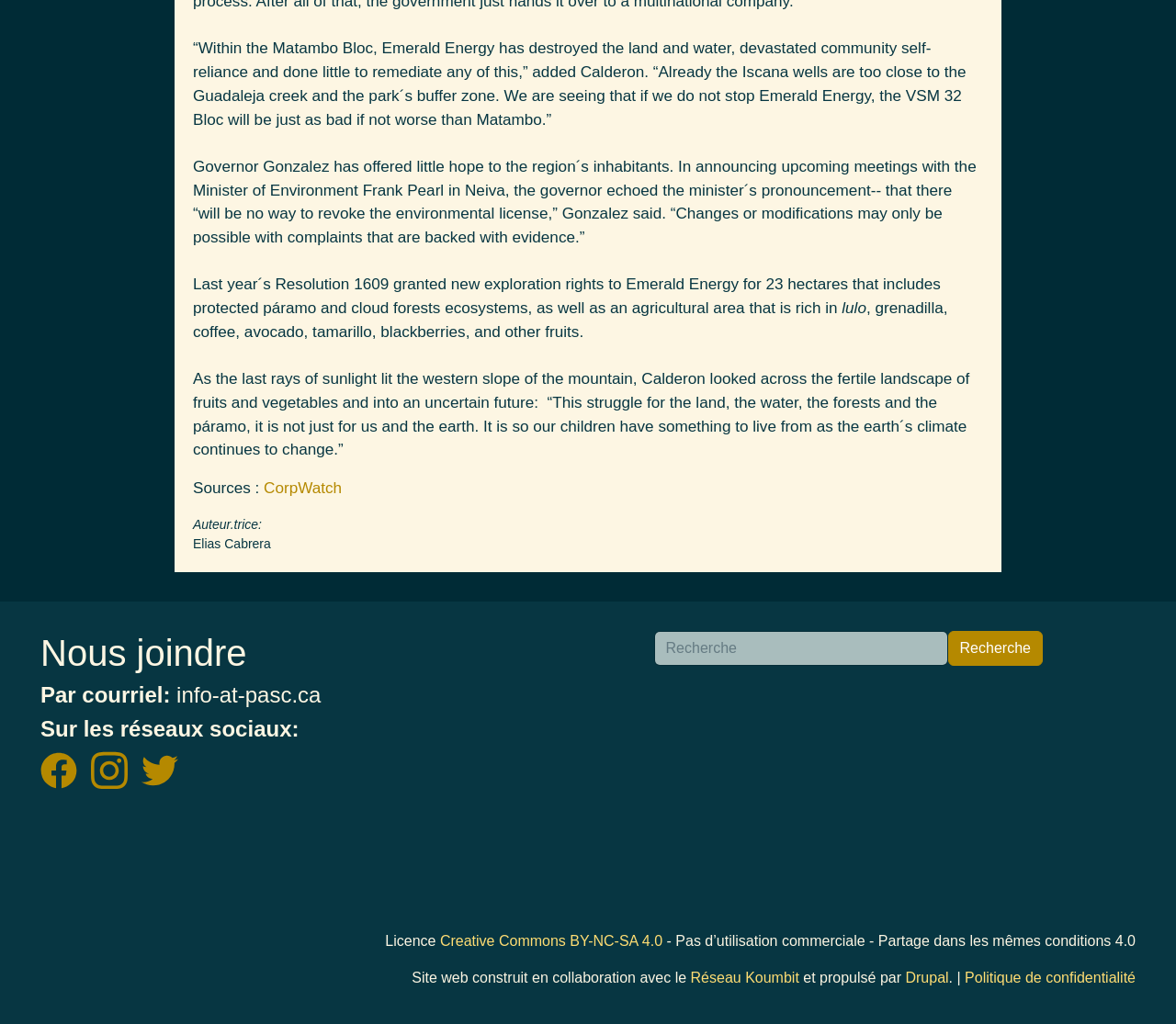Calculate the bounding box coordinates for the UI element based on the following description: "alt="Instagram logo"". Ensure the coordinates are four float numbers between 0 and 1, i.e., [left, top, right, bottom].

[0.077, 0.744, 0.12, 0.759]